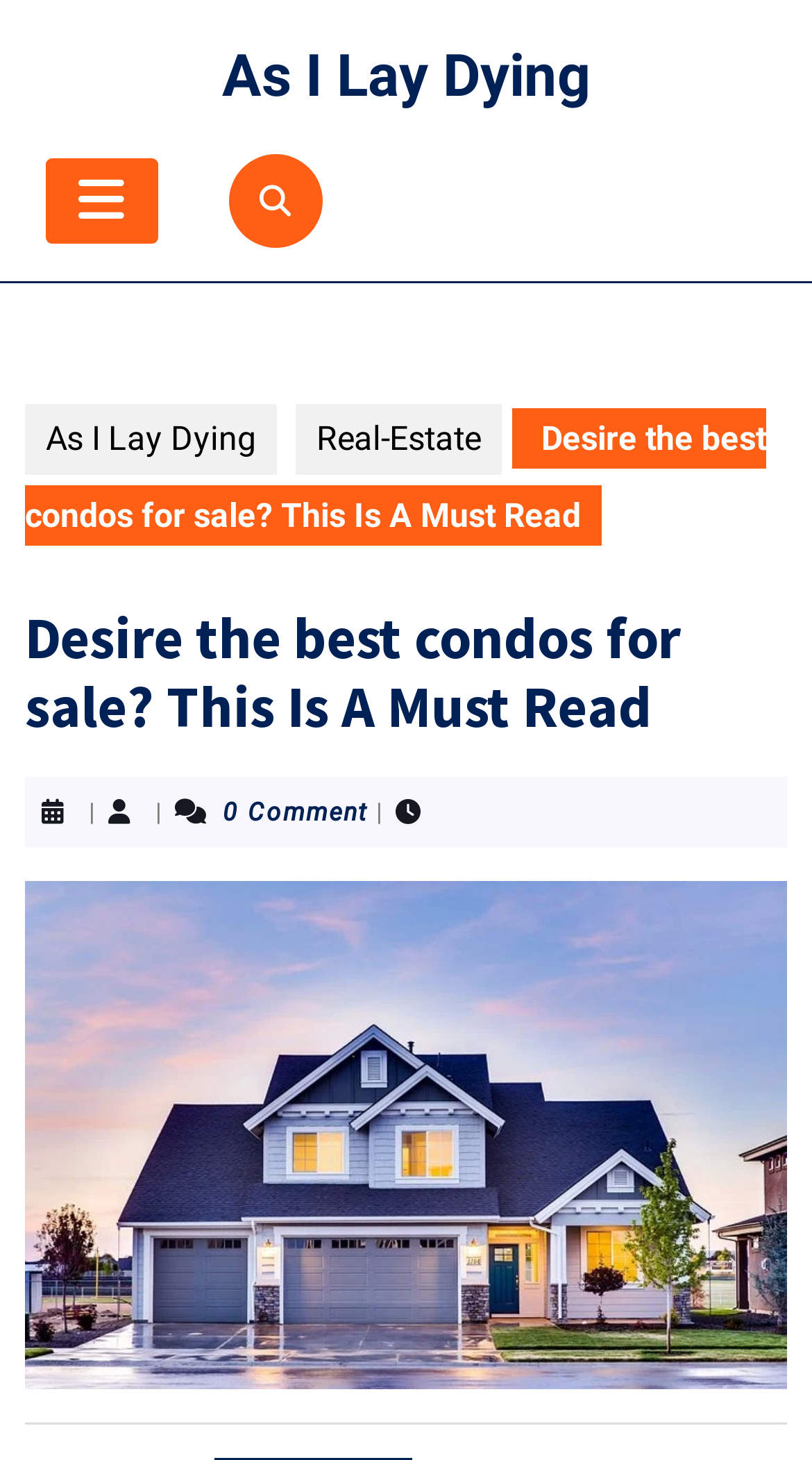What is the purpose of the tab with the open button?
Please use the visual content to give a single word or phrase answer.

Open